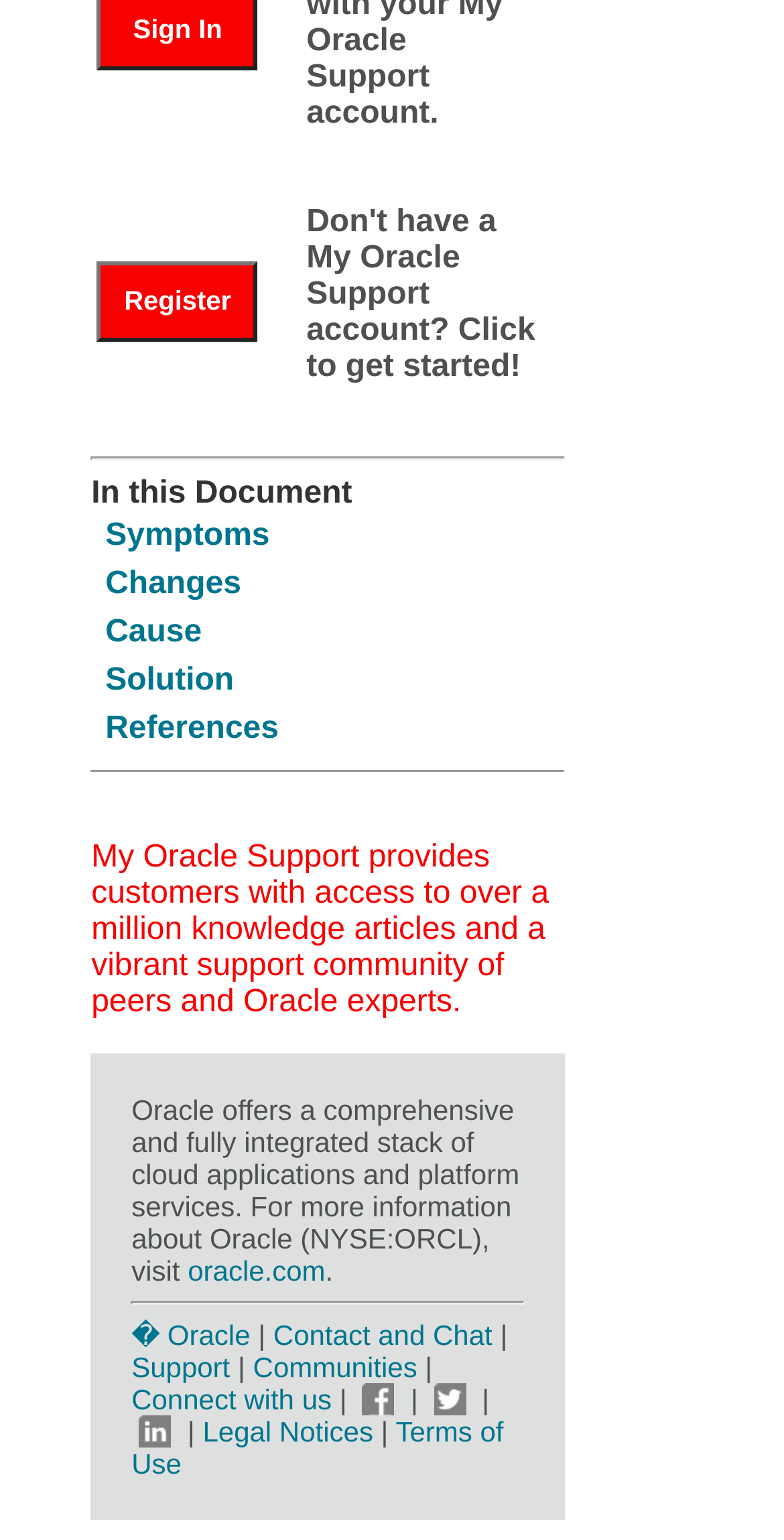Give a concise answer of one word or phrase to the question: 
How many tables are there on the webpage?

5